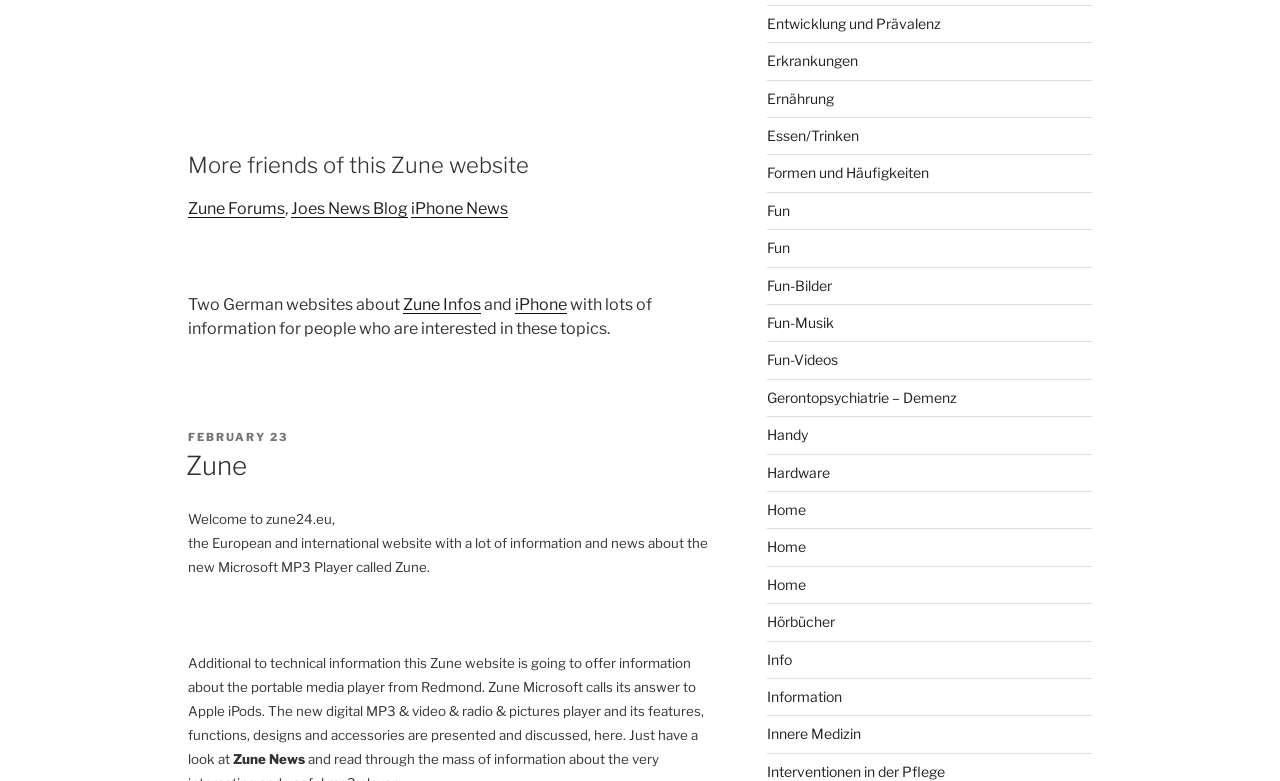Locate the bounding box coordinates of the item that should be clicked to fulfill the instruction: "Read more about 'Graphic Design'".

None